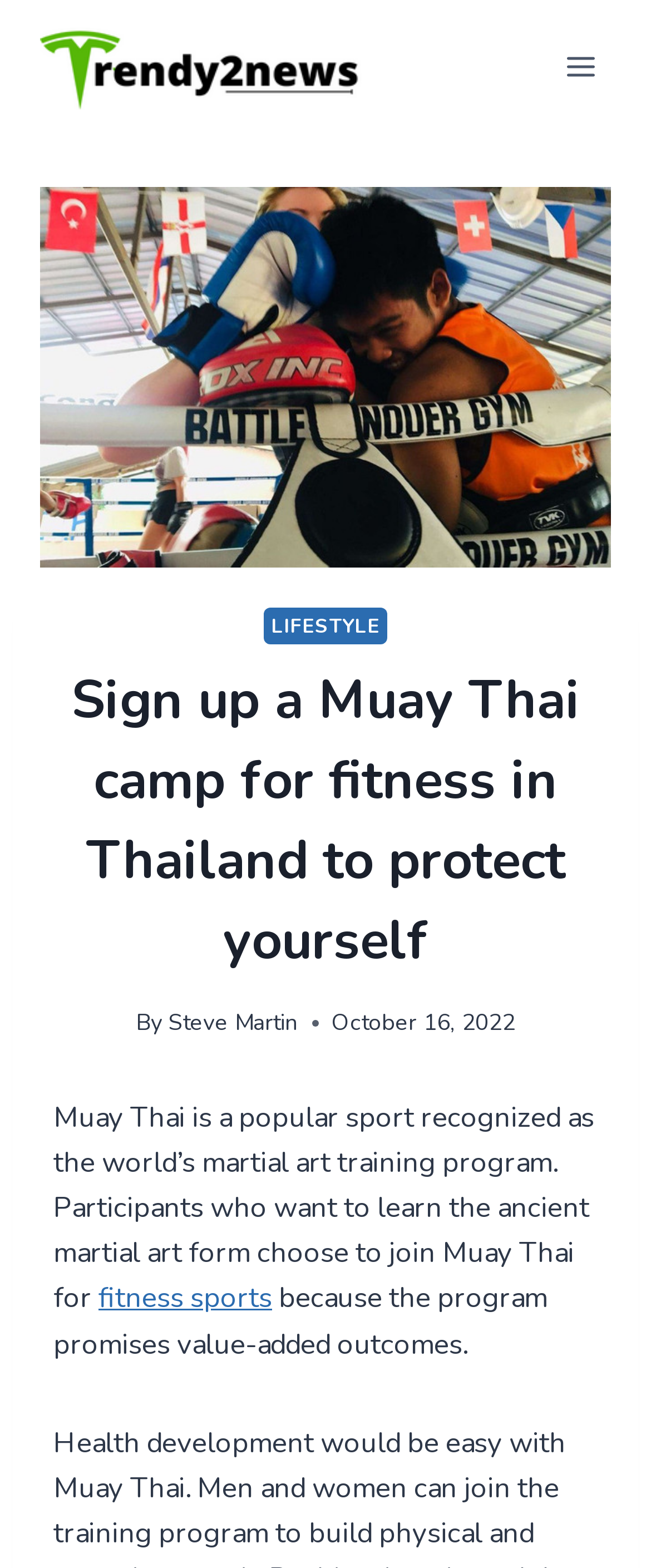When was the article published?
Answer the question with a thorough and detailed explanation.

The publication date of the article can be found below the main heading, where it says 'October 16, 2022'.